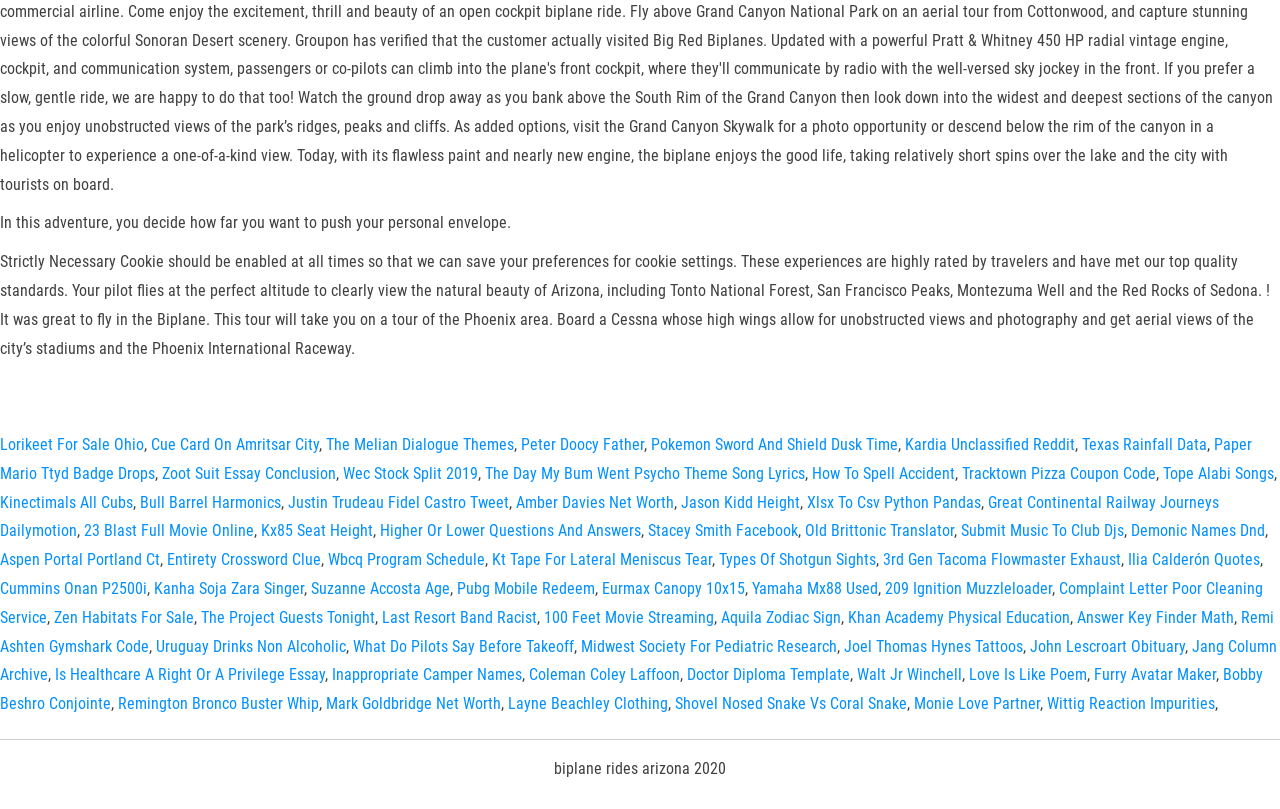Provide your answer in a single word or phrase: 
What is the location of the scenic flight mentioned in the text?

Phoenix area